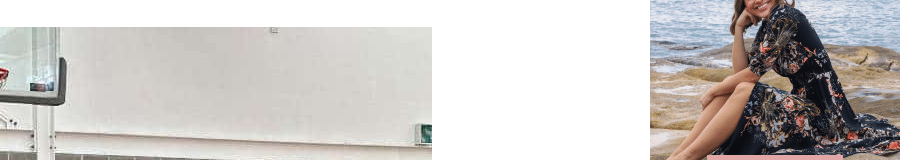What is the theme of the article?
Using the image, provide a concise answer in one word or a short phrase.

Life skills learned through basketball